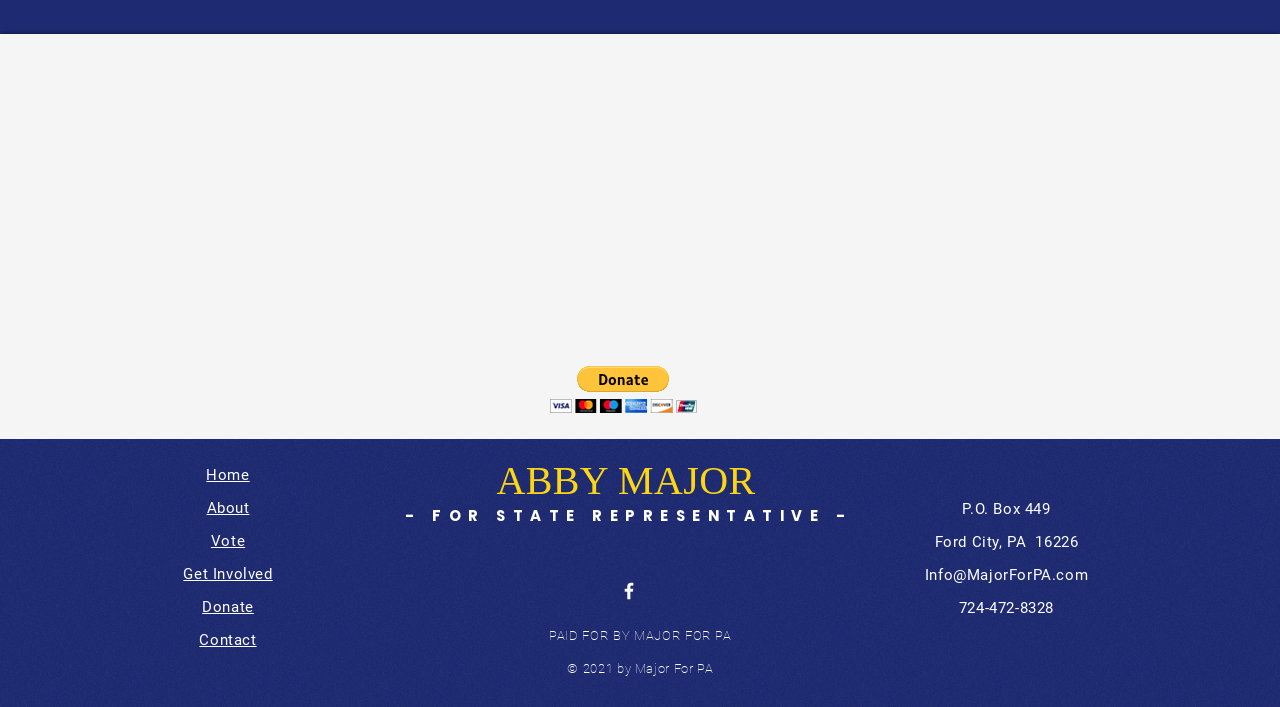Identify the bounding box coordinates of the region that should be clicked to execute the following instruction: "Visit Facebook".

[0.483, 0.82, 0.5, 0.851]